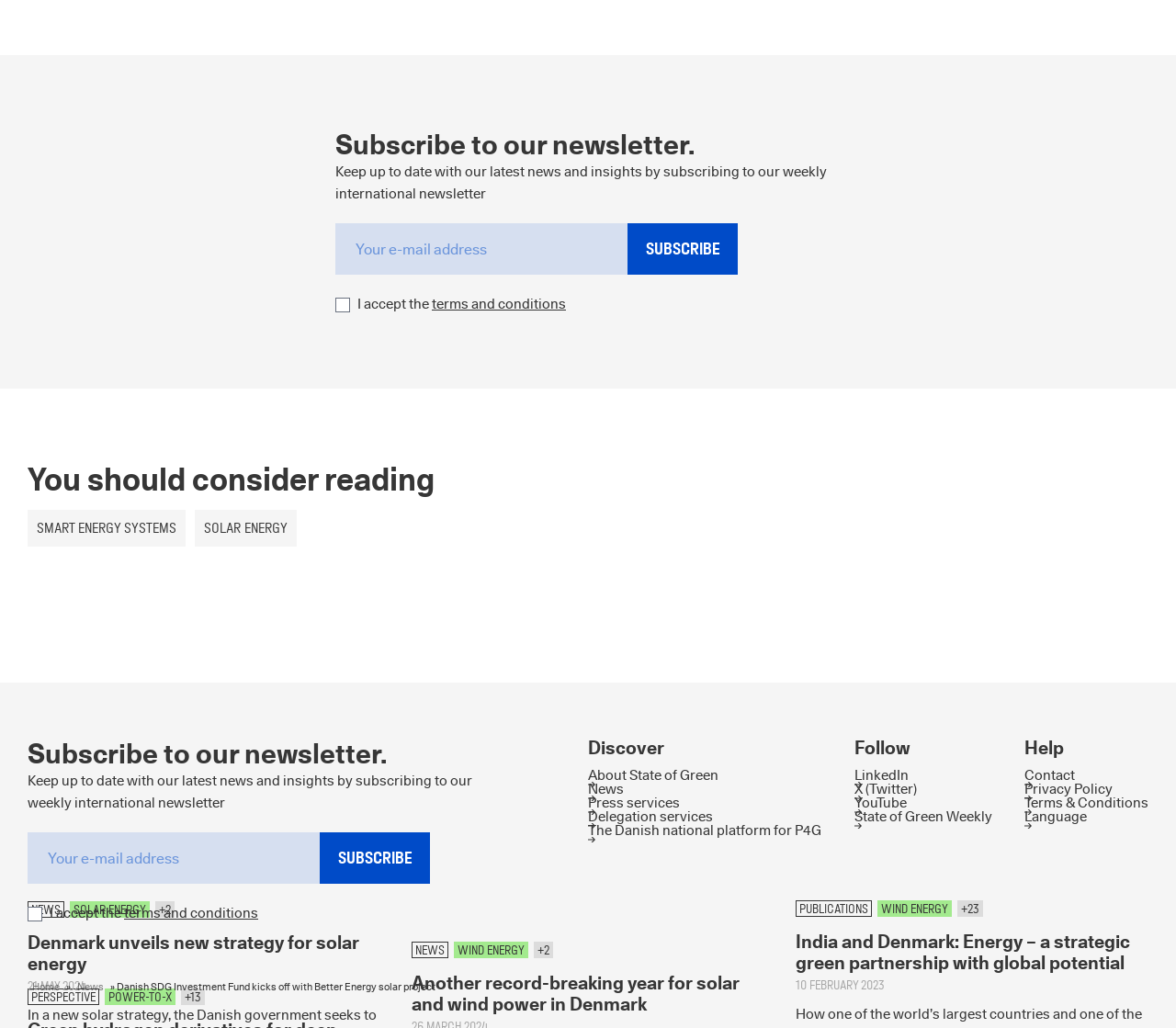Use a single word or phrase to answer the following:
What is the purpose of the newsletter subscription?

To receive latest news and insights